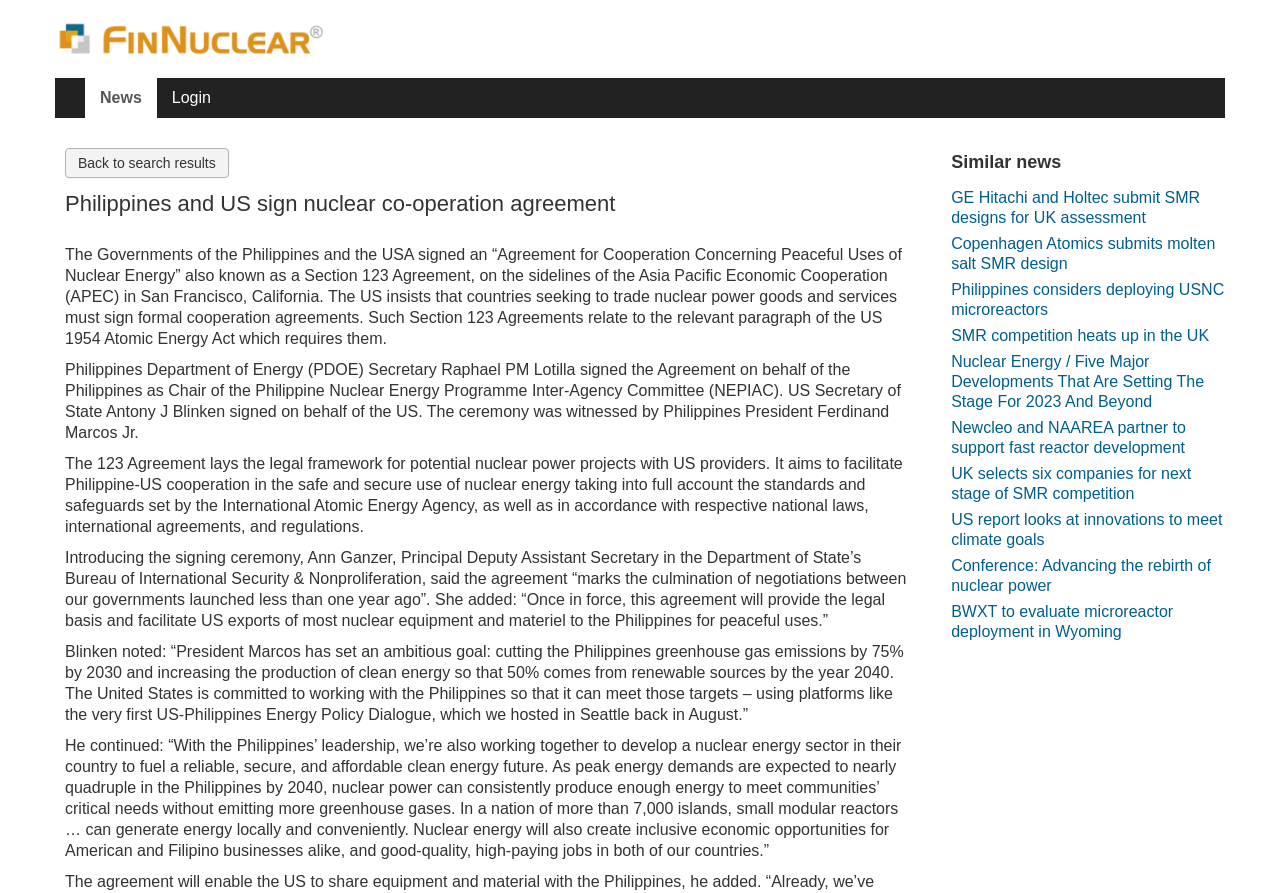Please indicate the bounding box coordinates of the element's region to be clicked to achieve the instruction: "Click on the 'Back to search results' link". Provide the coordinates as four float numbers between 0 and 1, i.e., [left, top, right, bottom].

[0.051, 0.166, 0.179, 0.2]